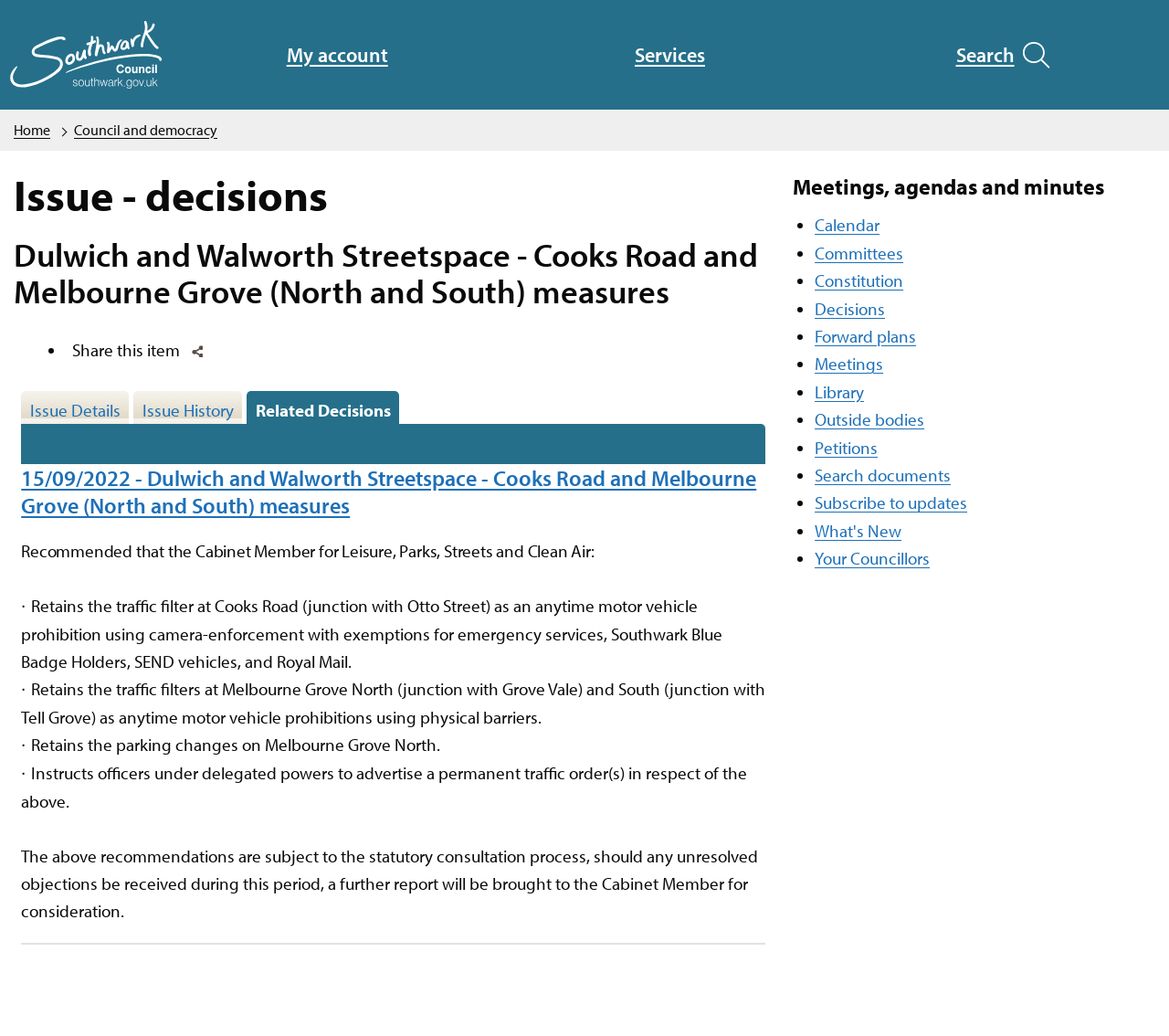Locate the bounding box coordinates of the element's region that should be clicked to carry out the following instruction: "Go to council and democracy". The coordinates need to be four float numbers between 0 and 1, i.e., [left, top, right, bottom].

[0.063, 0.116, 0.186, 0.134]